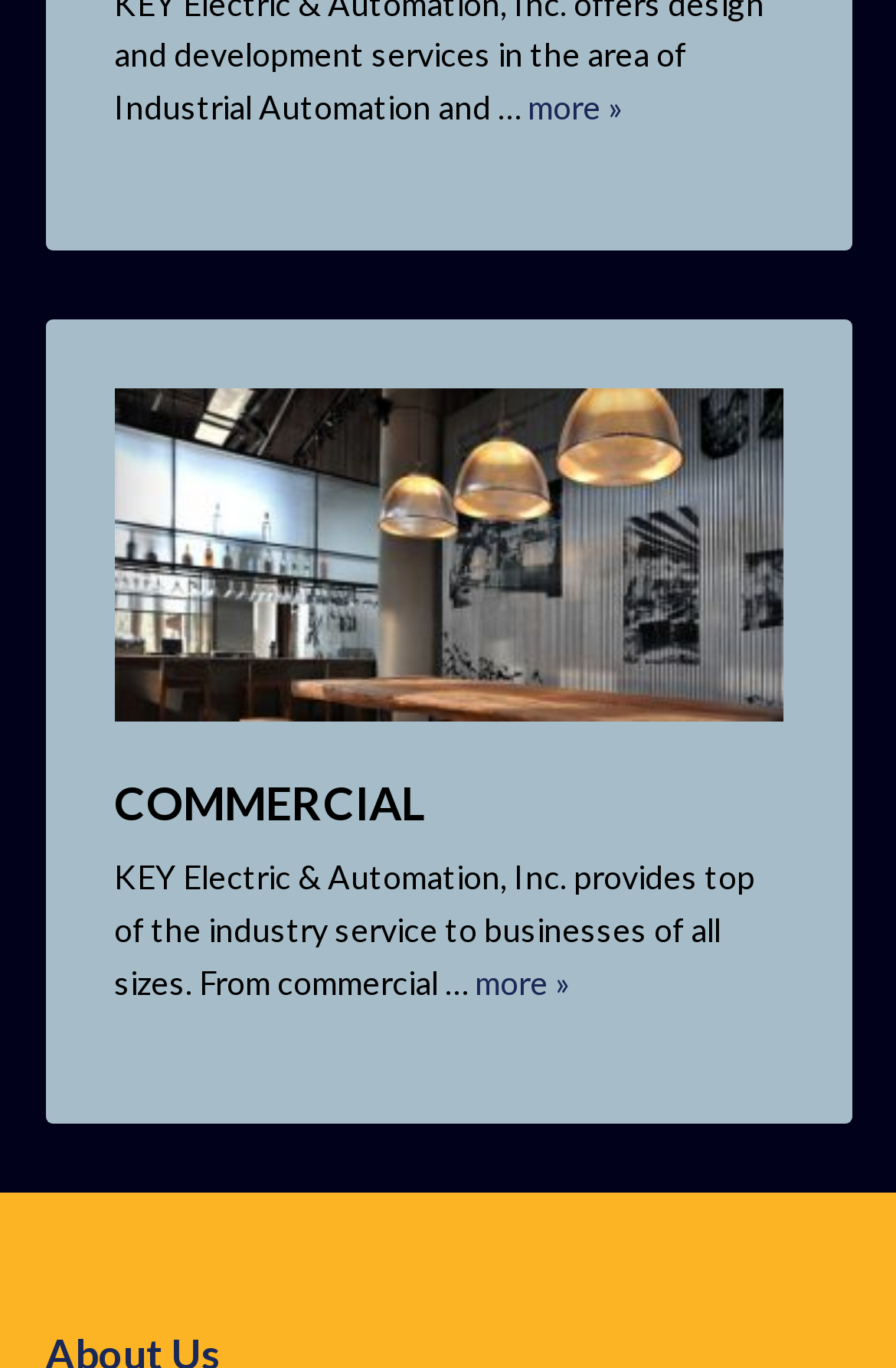Look at the image and write a detailed answer to the question: 
What is the name of the company mentioned on the webpage?

The text 'KEY Electric & Automation, Inc. provides top of the industry service to businesses of all sizes.' explicitly mentions the name of the company as KEY Electric & Automation, Inc.